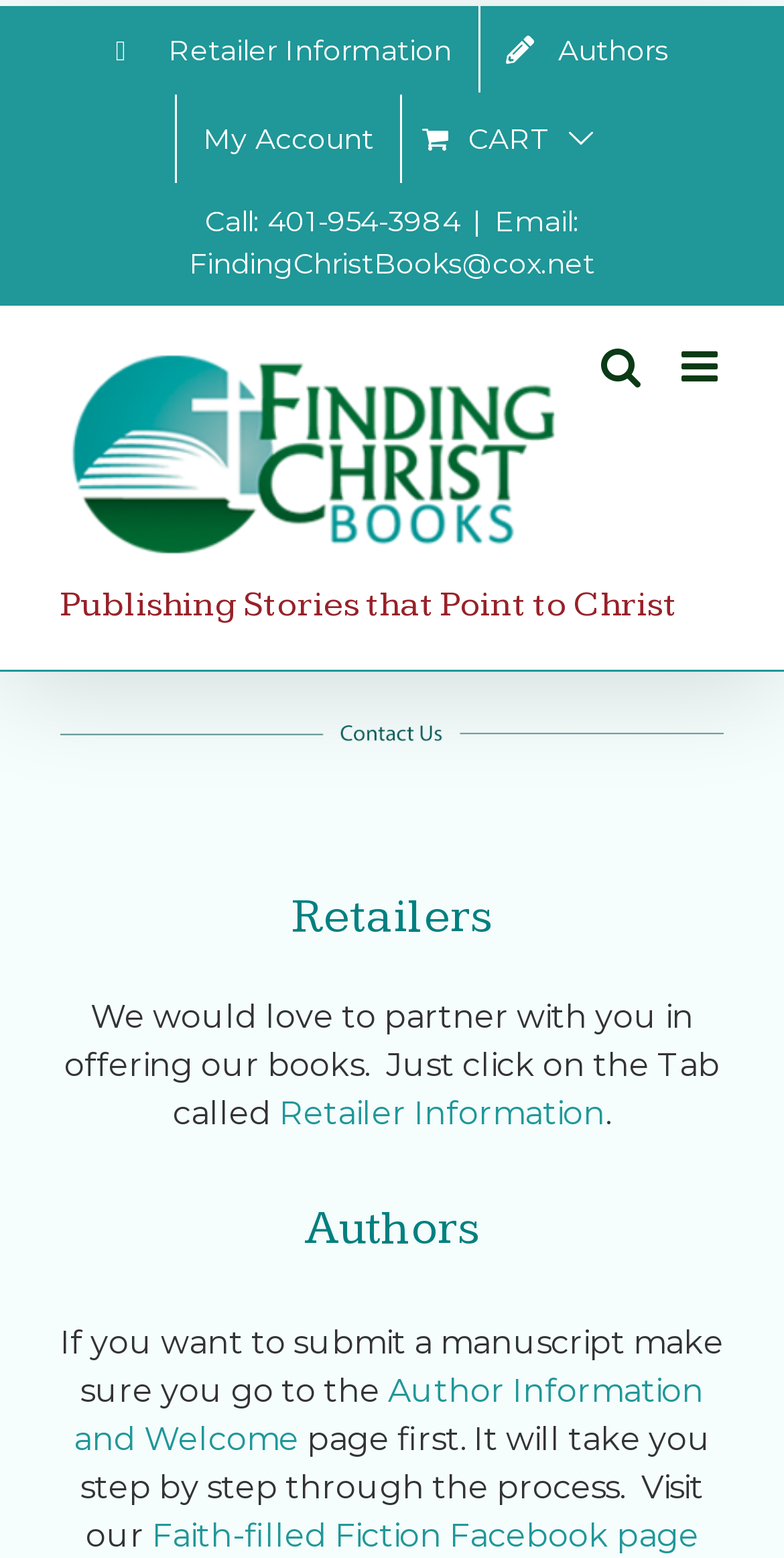Determine the bounding box coordinates for the area that needs to be clicked to fulfill this task: "Email Finding Christ Books". The coordinates must be given as four float numbers between 0 and 1, i.e., [left, top, right, bottom].

[0.241, 0.131, 0.759, 0.181]